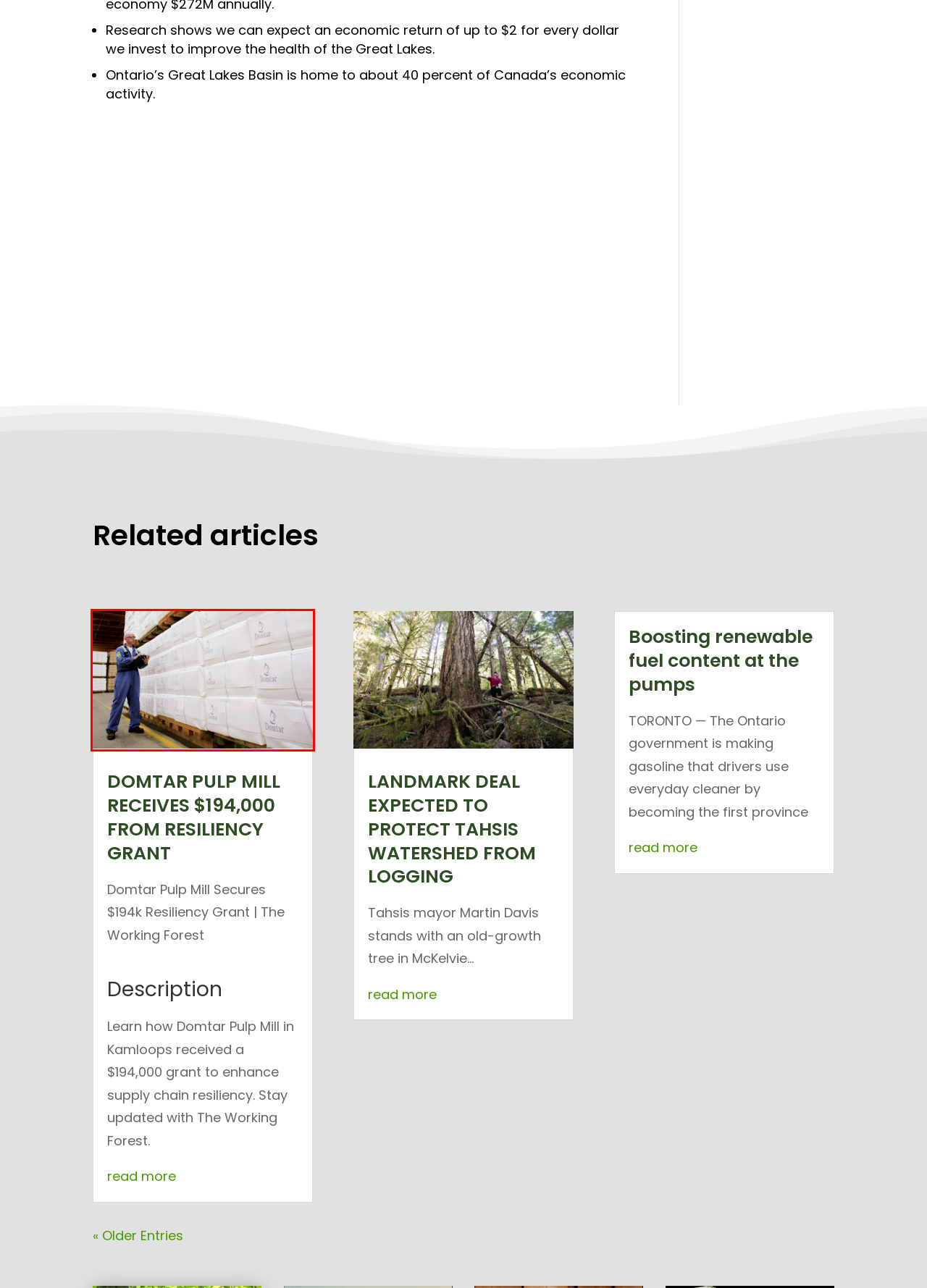You are presented with a screenshot of a webpage that includes a red bounding box around an element. Determine which webpage description best matches the page that results from clicking the element within the red bounding box. Here are the candidates:
A. Interfor Corporation Plans Production Cuts Until 2024 Q3 - The Working Forest
B. LANDMARK DEAL EXPECTED TO PROTECT TAHSIS WATERSHED FROM LOGGING
C. The Working Forest Lumber Forecast Per May 2024 - The Working Forest
D. Offers - The Working Forest
E. DOMTAR PULP MILL RECEIVES $194,000 FROM RESILIENCY GRANT - The Working Forest
F. Boosting renewable fuel content at the pumps - The Working Forest
G. About Us - The Working Forest
H. Home - The Working Forest

E